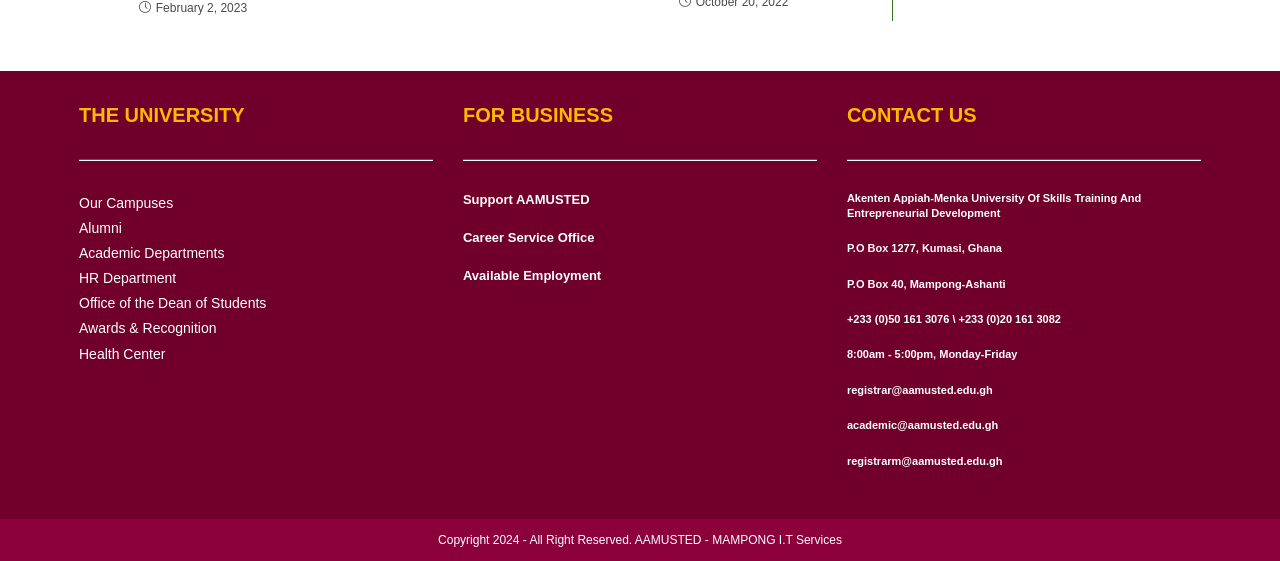Could you highlight the region that needs to be clicked to execute the instruction: "View discussions"?

None